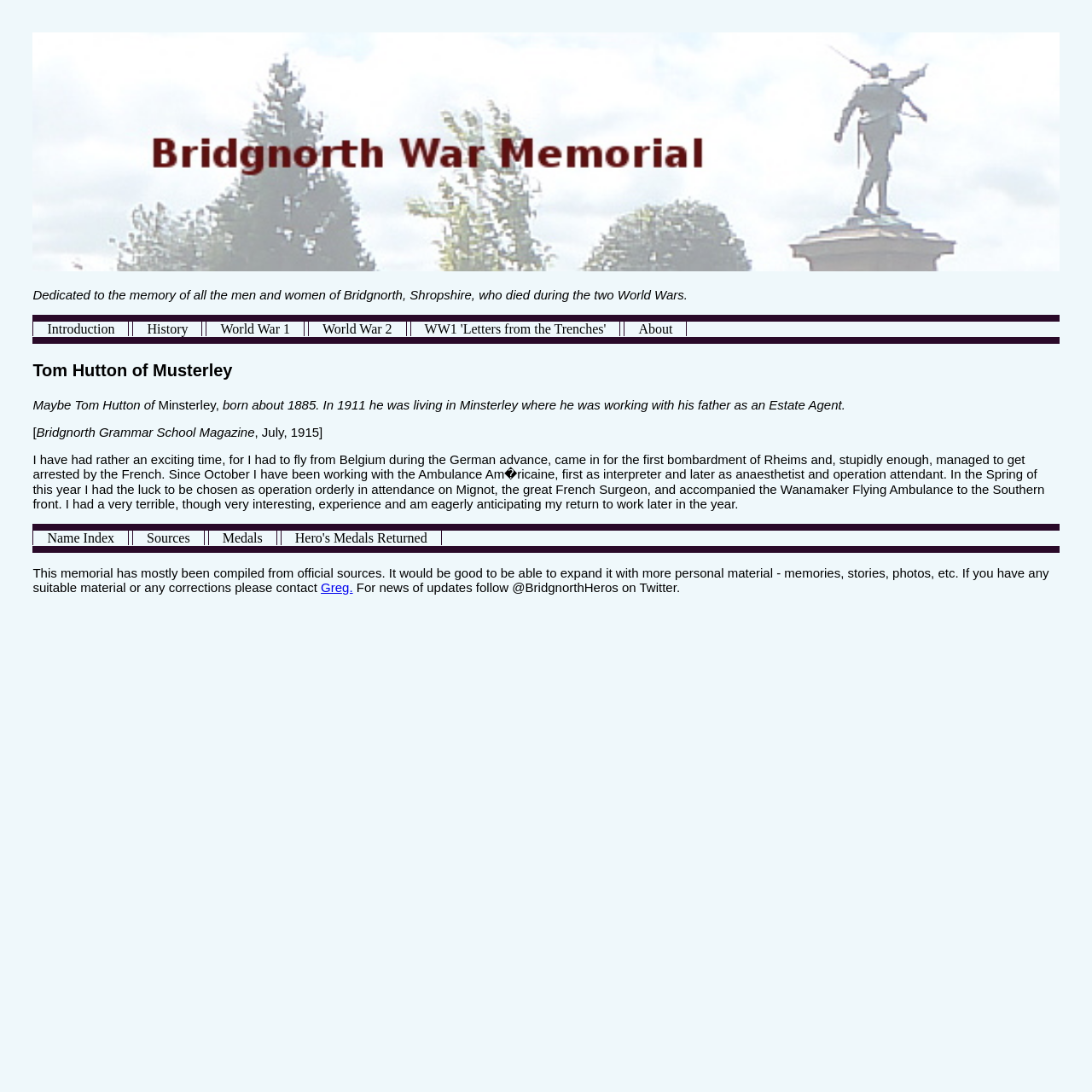Determine the coordinates of the bounding box that should be clicked to complete the instruction: "Check the Name Index". The coordinates should be represented by four float numbers between 0 and 1: [left, top, right, bottom].

[0.031, 0.483, 0.117, 0.502]